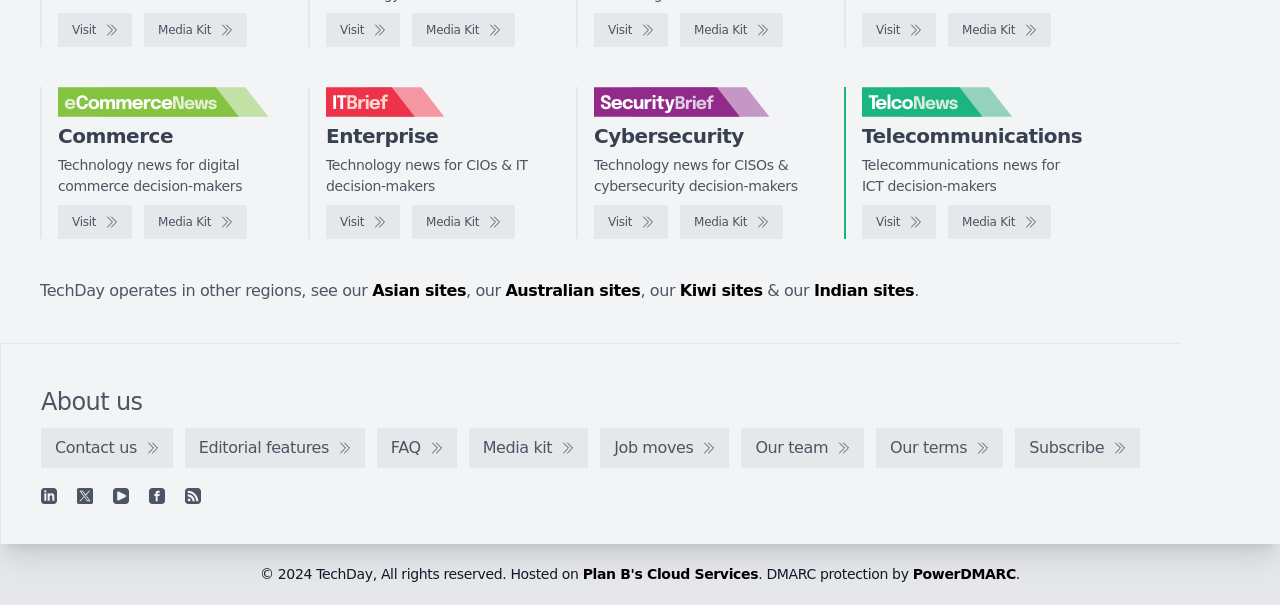Bounding box coordinates are specified in the format (top-left x, top-left y, bottom-right x, bottom-right y). All values are floating point numbers bounded between 0 and 1. Please provide the bounding box coordinate of the region this sentence describes: Visit

[0.673, 0.021, 0.731, 0.078]